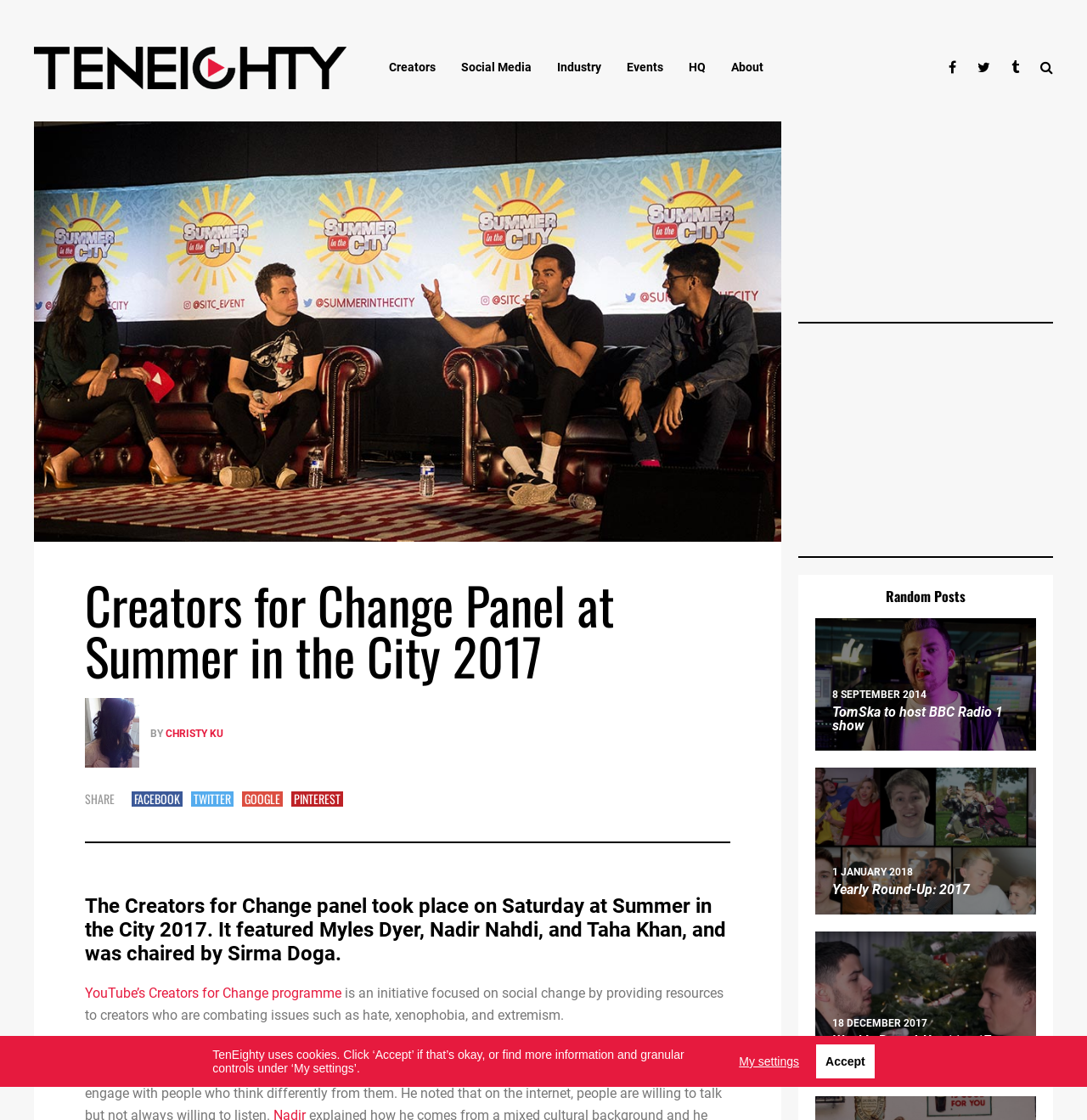Kindly determine the bounding box coordinates of the area that needs to be clicked to fulfill this instruction: "Click the 'FACEBOOK' link".

[0.121, 0.705, 0.168, 0.721]